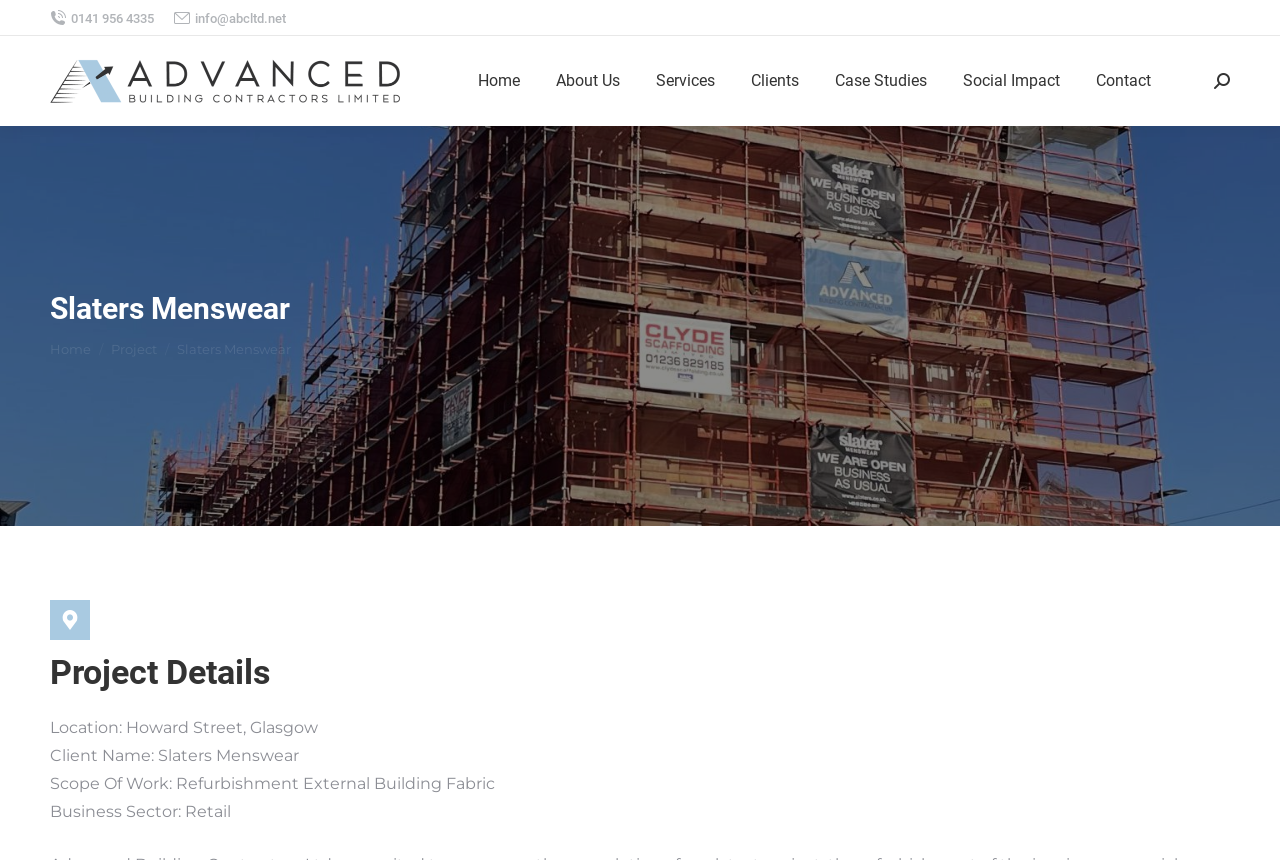Determine the bounding box coordinates for the area that needs to be clicked to fulfill this task: "Send an email". The coordinates must be given as four float numbers between 0 and 1, i.e., [left, top, right, bottom].

[0.136, 0.01, 0.223, 0.032]